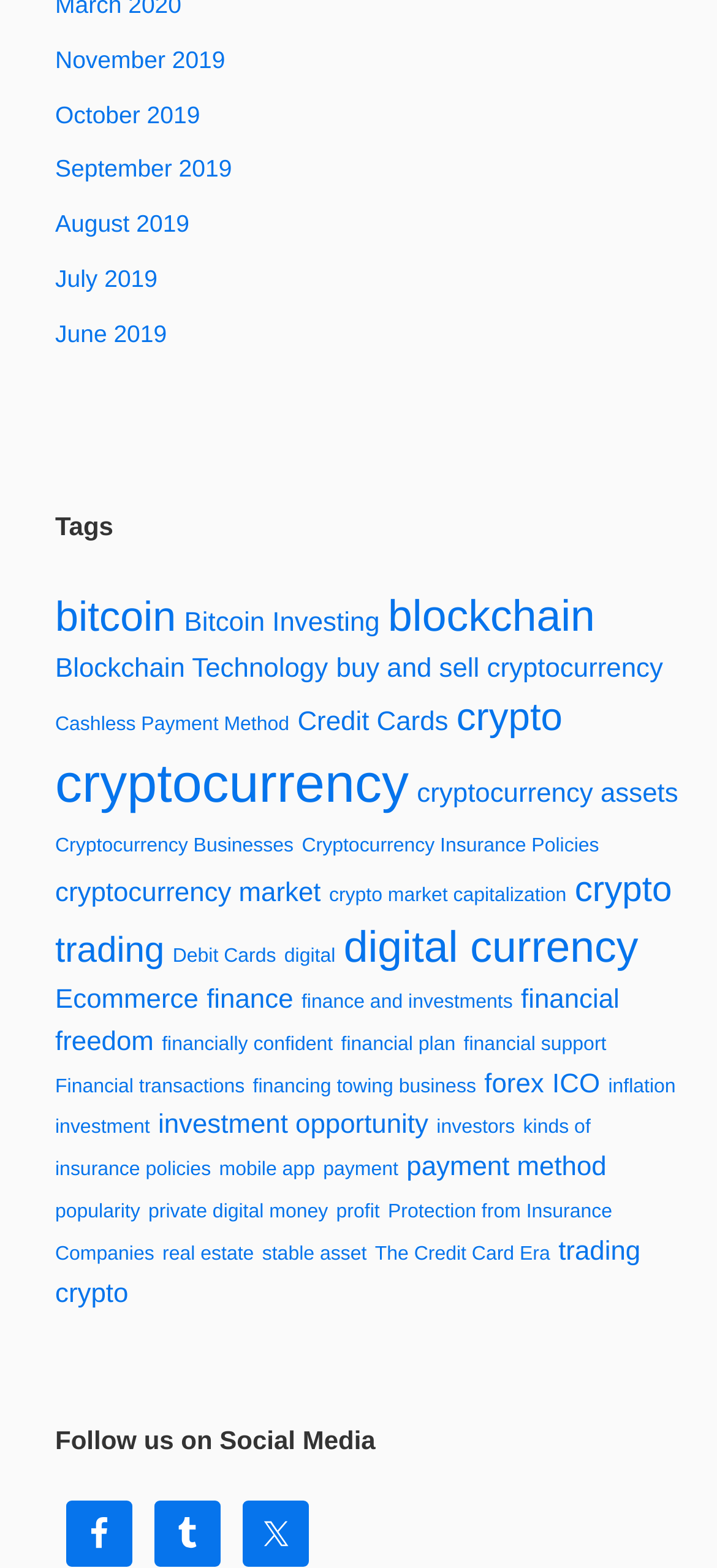Find the bounding box of the UI element described as: "buy and sell cryptocurrency". The bounding box coordinates should be given as four float values between 0 and 1, i.e., [left, top, right, bottom].

[0.469, 0.418, 0.925, 0.436]